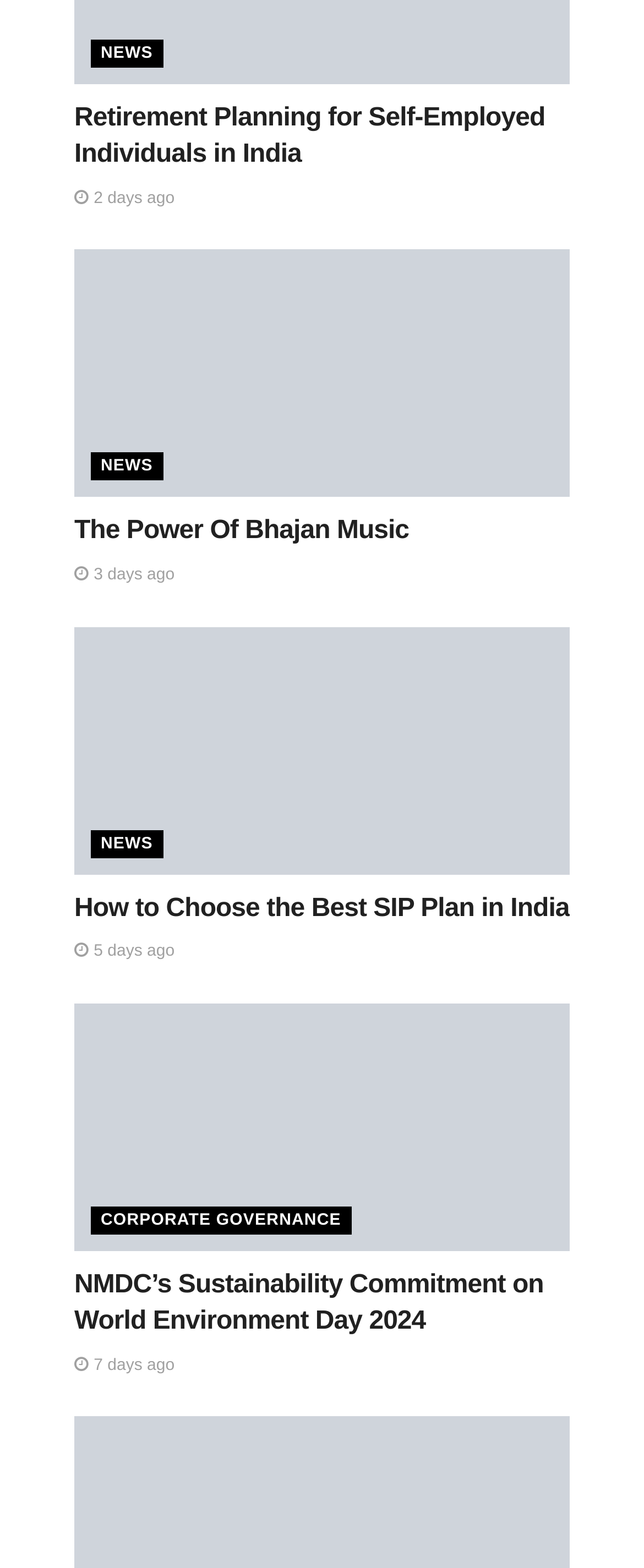Extract the bounding box coordinates for the UI element described by the text: "7 days ago". The coordinates should be in the form of [left, top, right, bottom] with values between 0 and 1.

[0.115, 0.865, 0.271, 0.876]